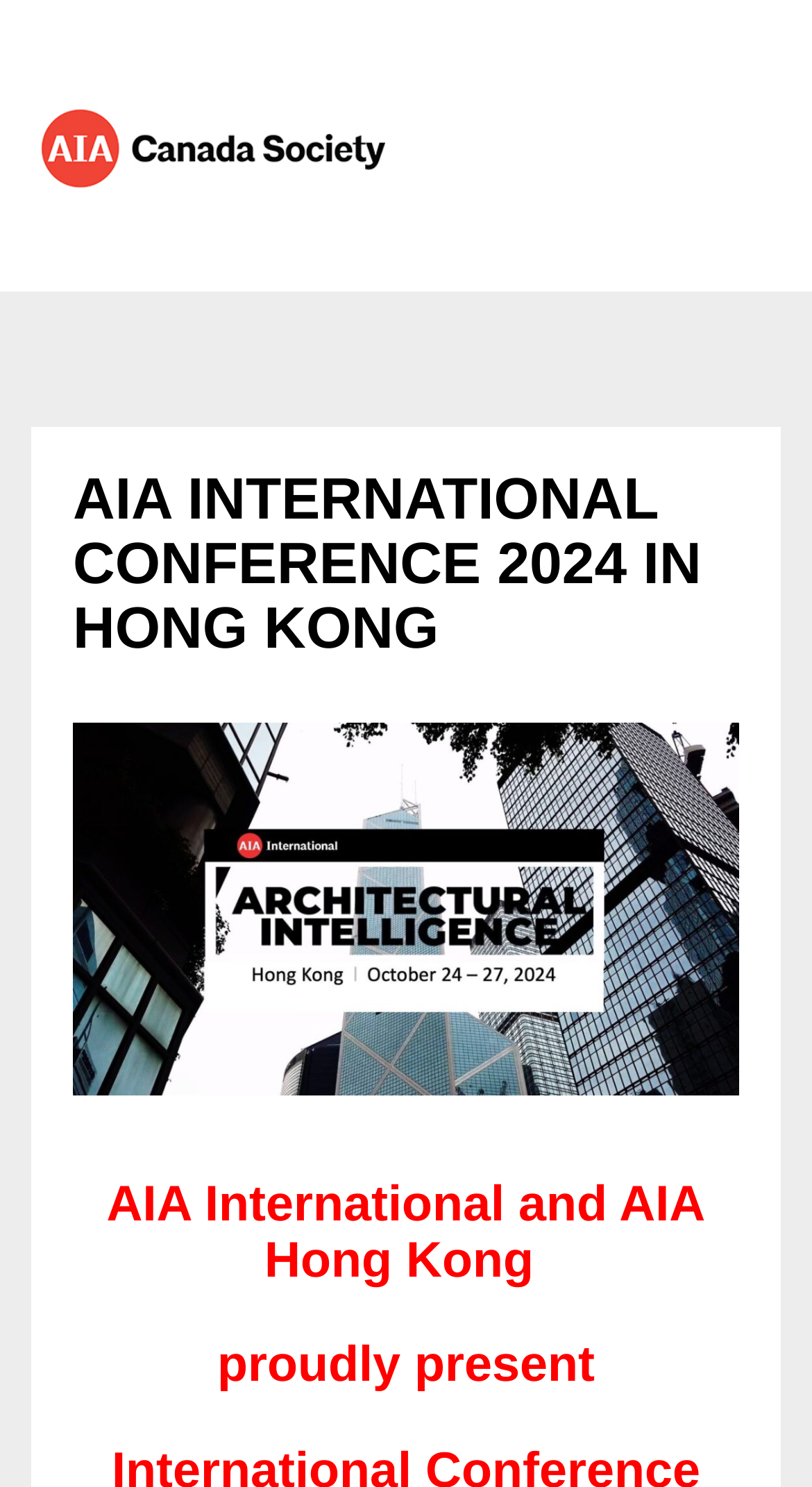Given the description: "Menu", determine the bounding box coordinates of the UI element. The coordinates should be formatted as four float numbers between 0 and 1, [left, top, right, bottom].

[0.756, 0.07, 0.949, 0.126]